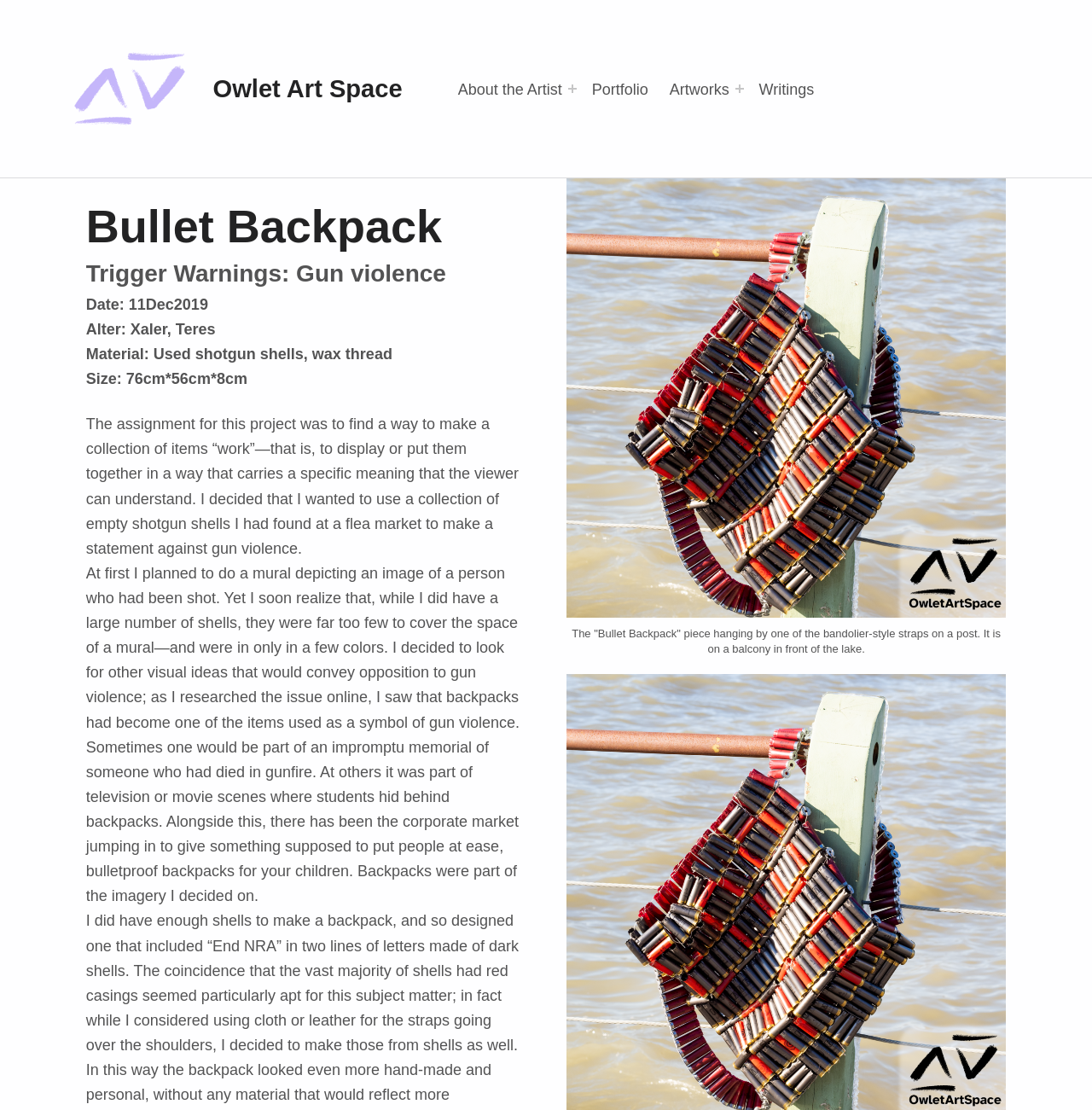Find the bounding box coordinates for the HTML element specified by: "parent_node: Owlet Art Space".

[0.06, 0.071, 0.191, 0.087]